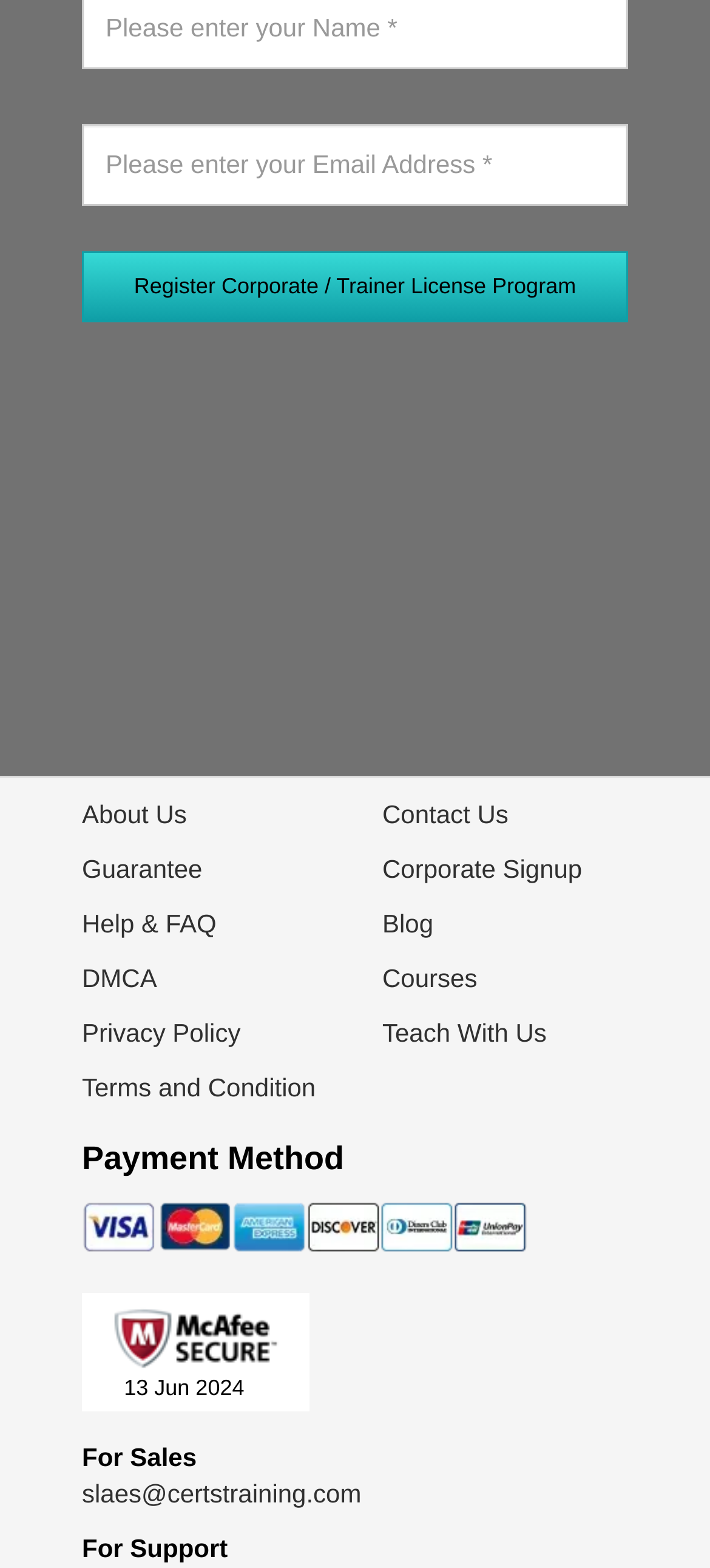What is the date mentioned on the webpage?
Please provide a comprehensive answer based on the information in the image.

The '13 Jun 2024' static text is located near the bottom of the webpage, but its context is not clear. It may be a date related to a specific event or deadline, but without more information, it is difficult to determine its significance.